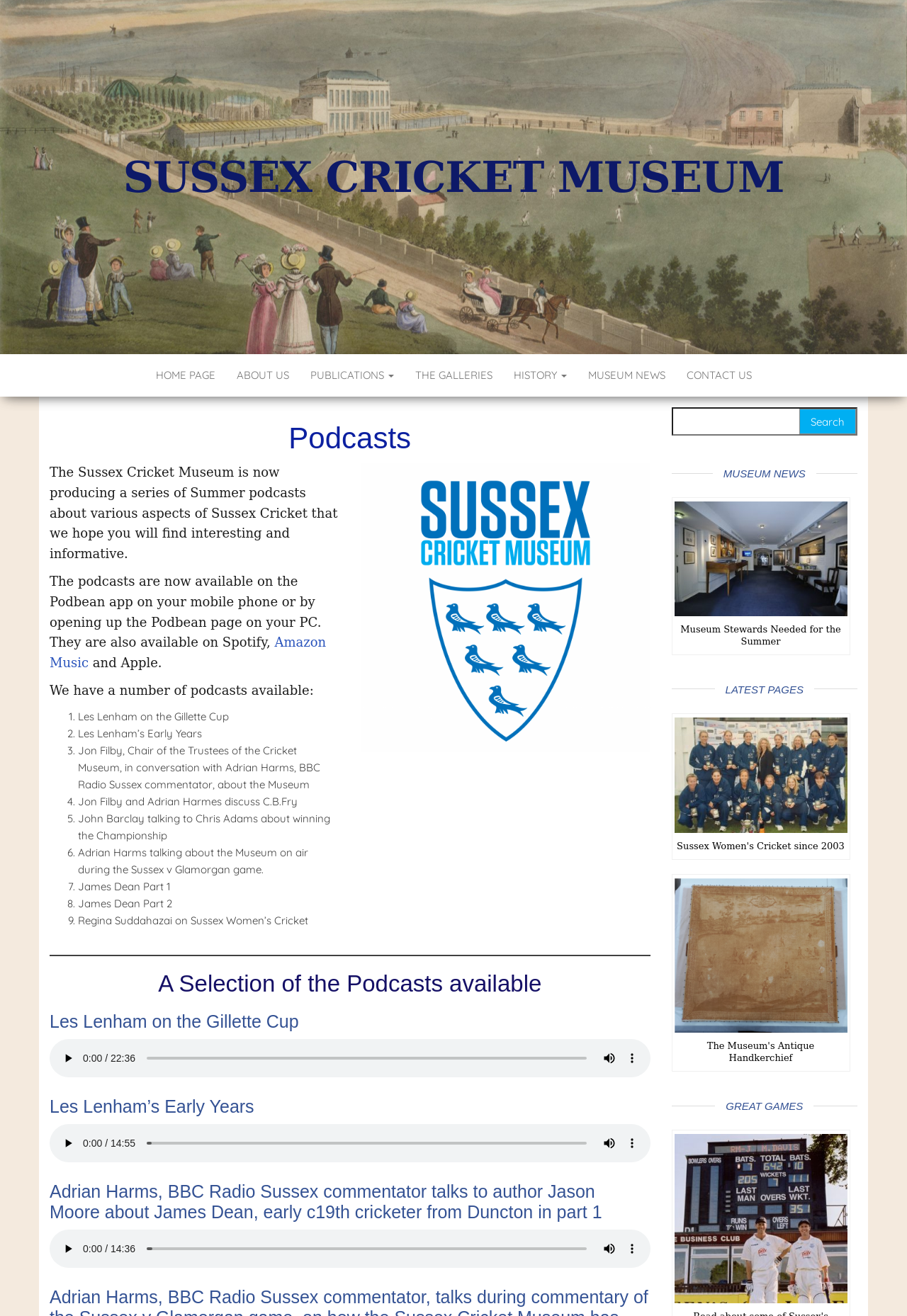Please determine the bounding box coordinates of the element's region to click for the following instruction: "Search for a podcast".

[0.74, 0.309, 0.945, 0.336]